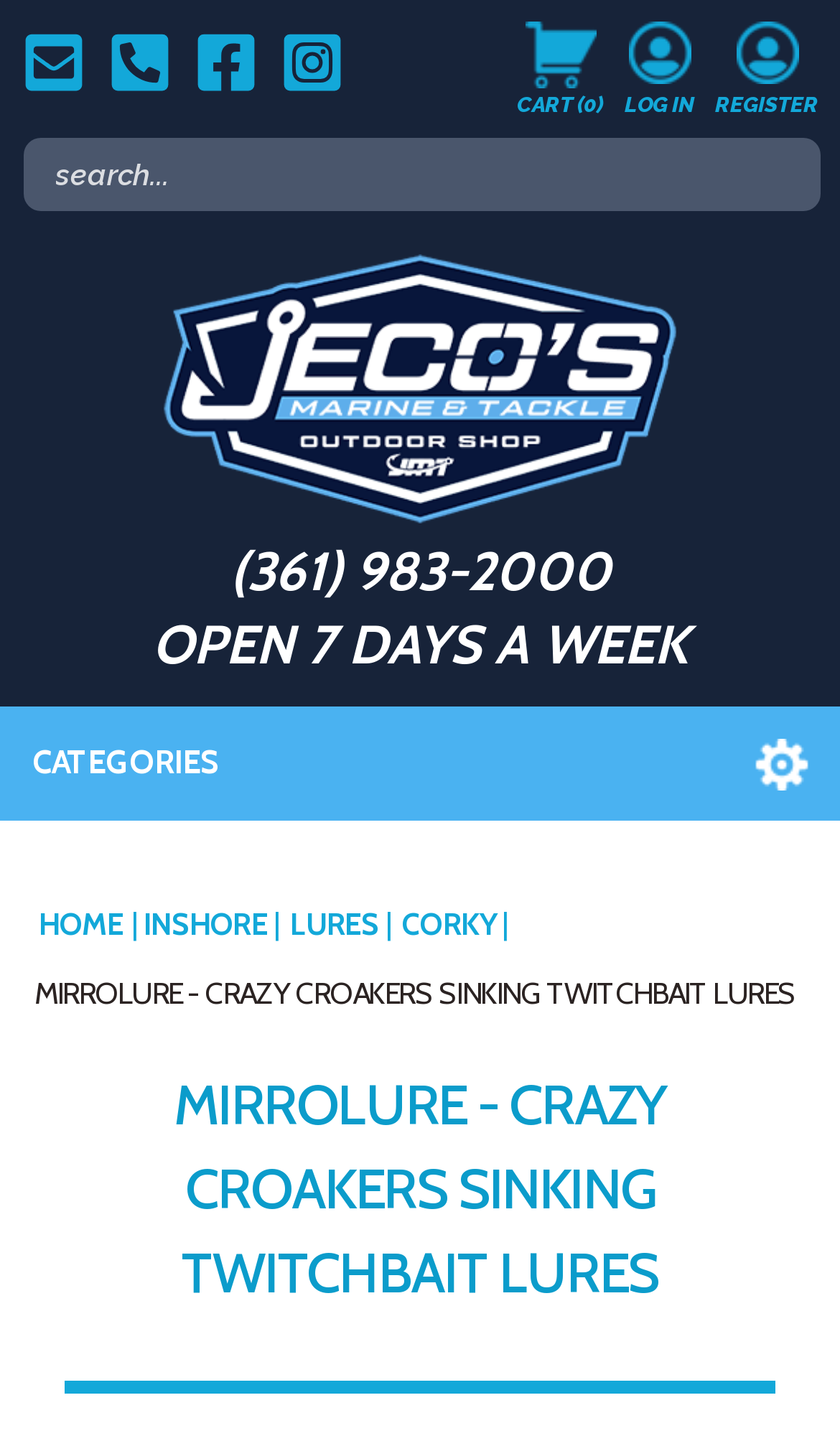What is the name of the outdoor shop? Observe the screenshot and provide a one-word or short phrase answer.

Jeco's Marine & Tackle